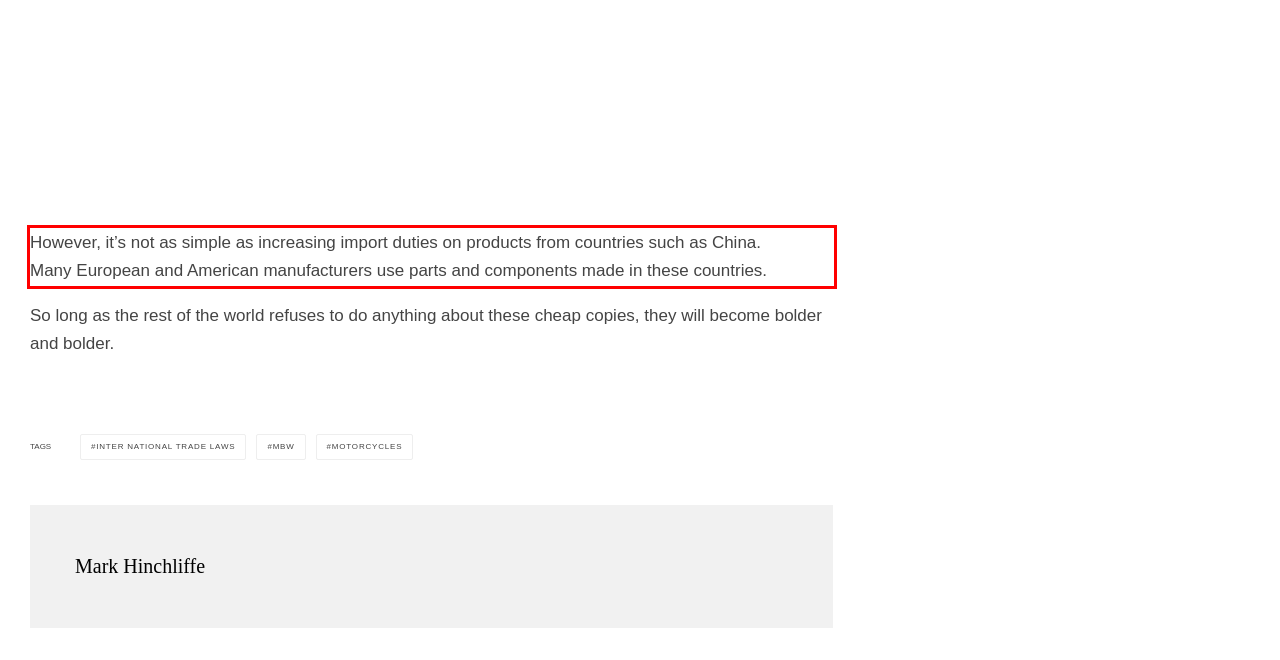Identify the text inside the red bounding box on the provided webpage screenshot by performing OCR.

However, it’s not as simple as increasing import duties on products from countries such as China. Many European and American manufacturers use parts and components made in these countries.